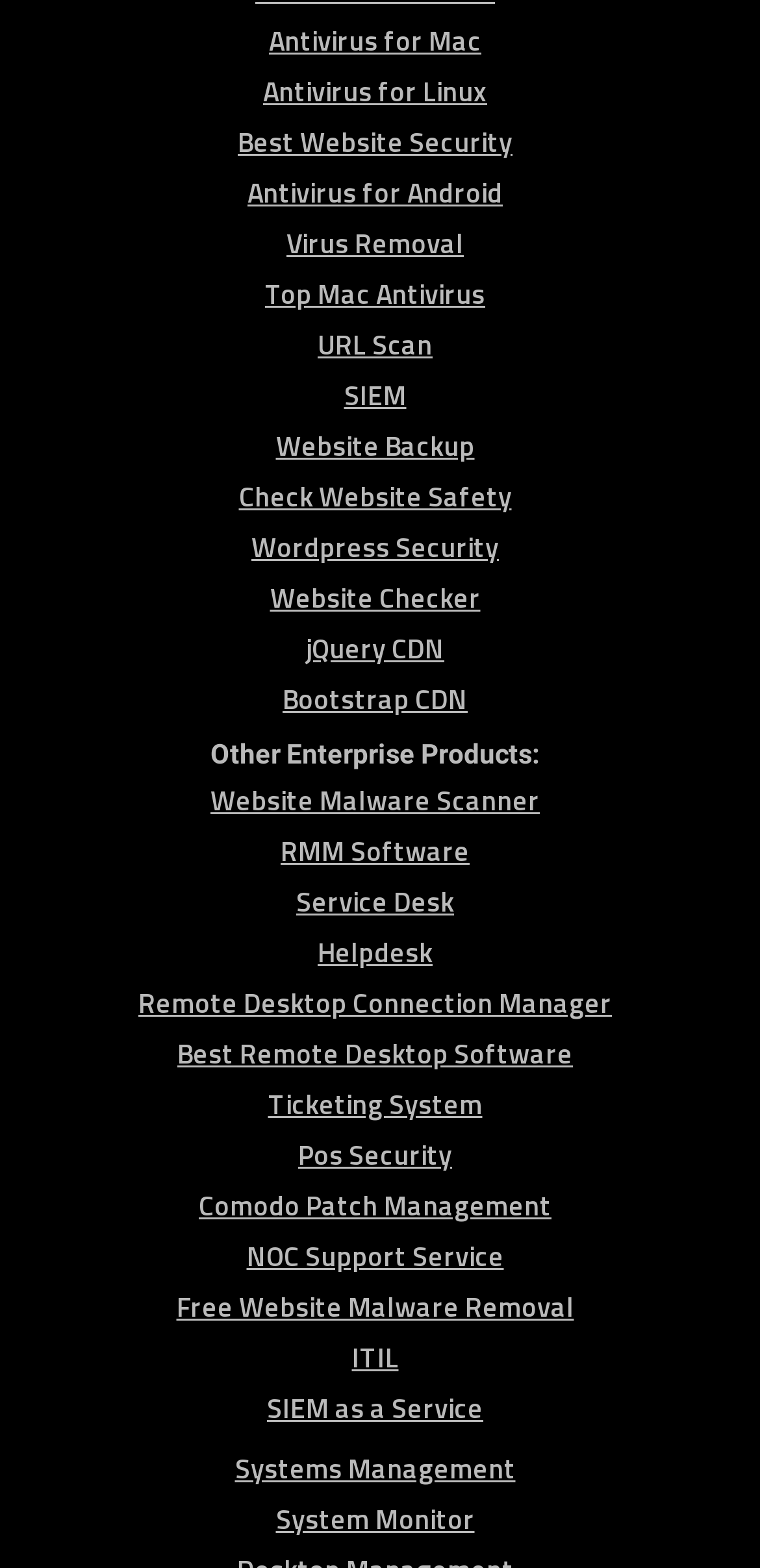Identify the bounding box coordinates for the region of the element that should be clicked to carry out the instruction: "Scan URL". The bounding box coordinates should be four float numbers between 0 and 1, i.e., [left, top, right, bottom].

[0.418, 0.206, 0.569, 0.232]